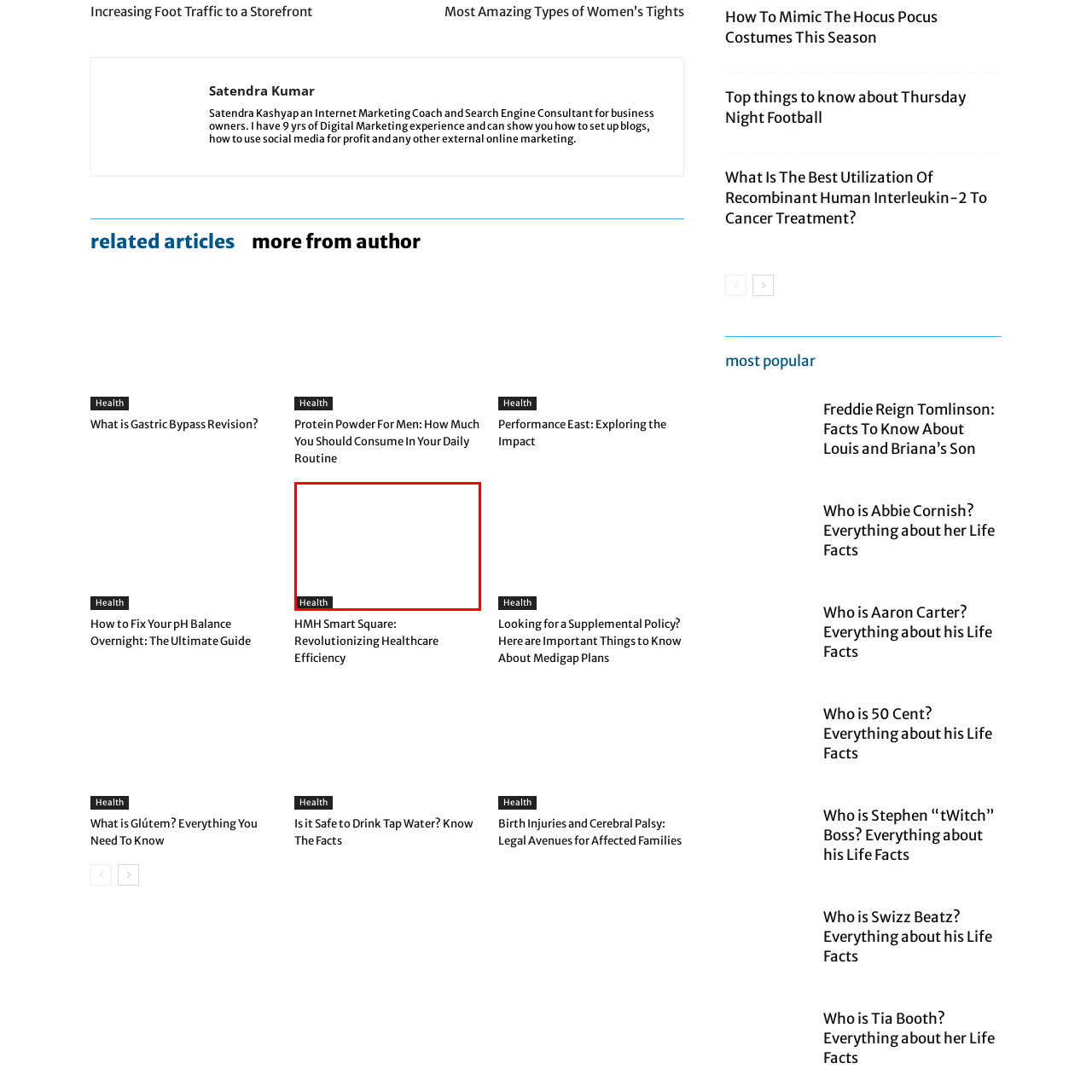Who is the target audience for this article?
Check the image encapsulated by the red bounding box and answer the question comprehensively.

The article's categorization under 'Health' and its focus on healthcare management systems suggest that the target audience for this article is healthcare professionals and individuals interested in medical innovations.